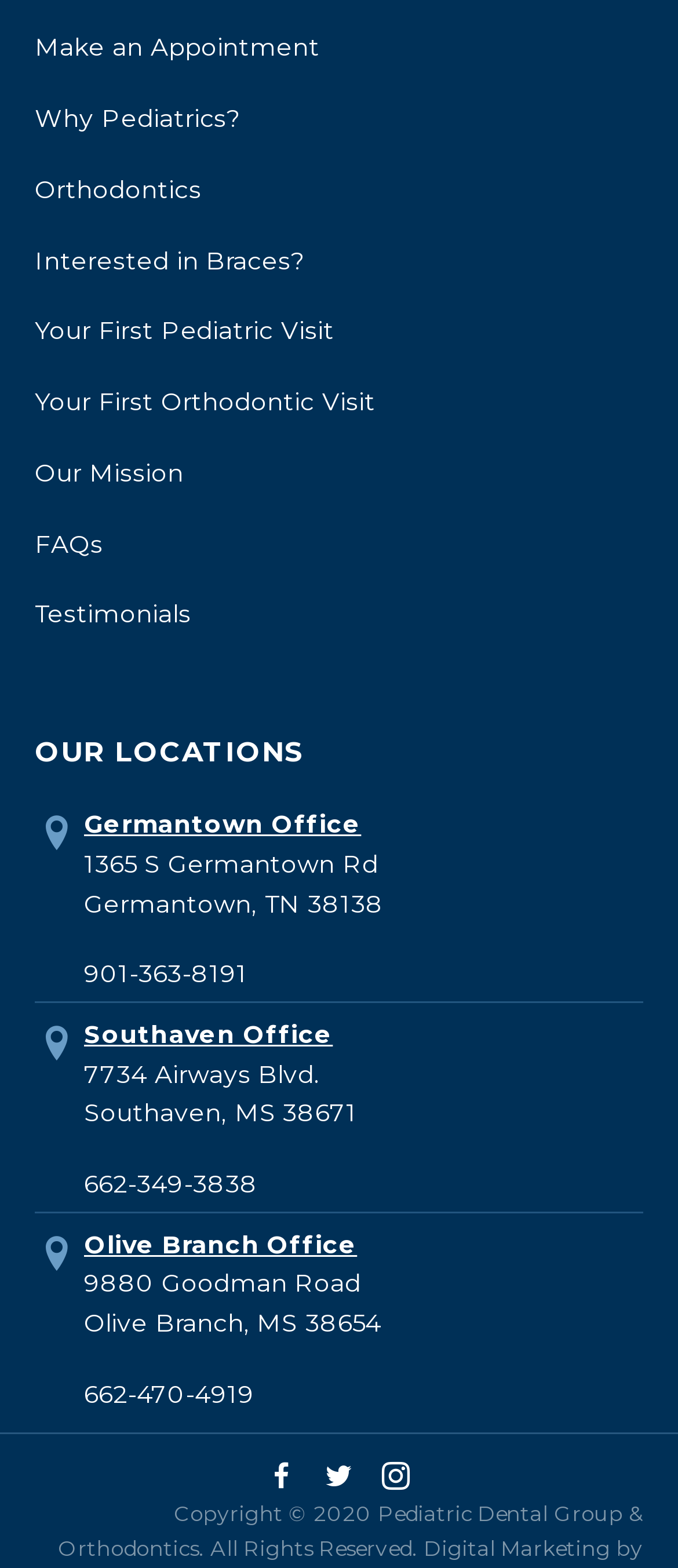Please determine the bounding box coordinates for the element that should be clicked to follow these instructions: "Learn about orthodontics".

[0.051, 0.111, 0.297, 0.131]